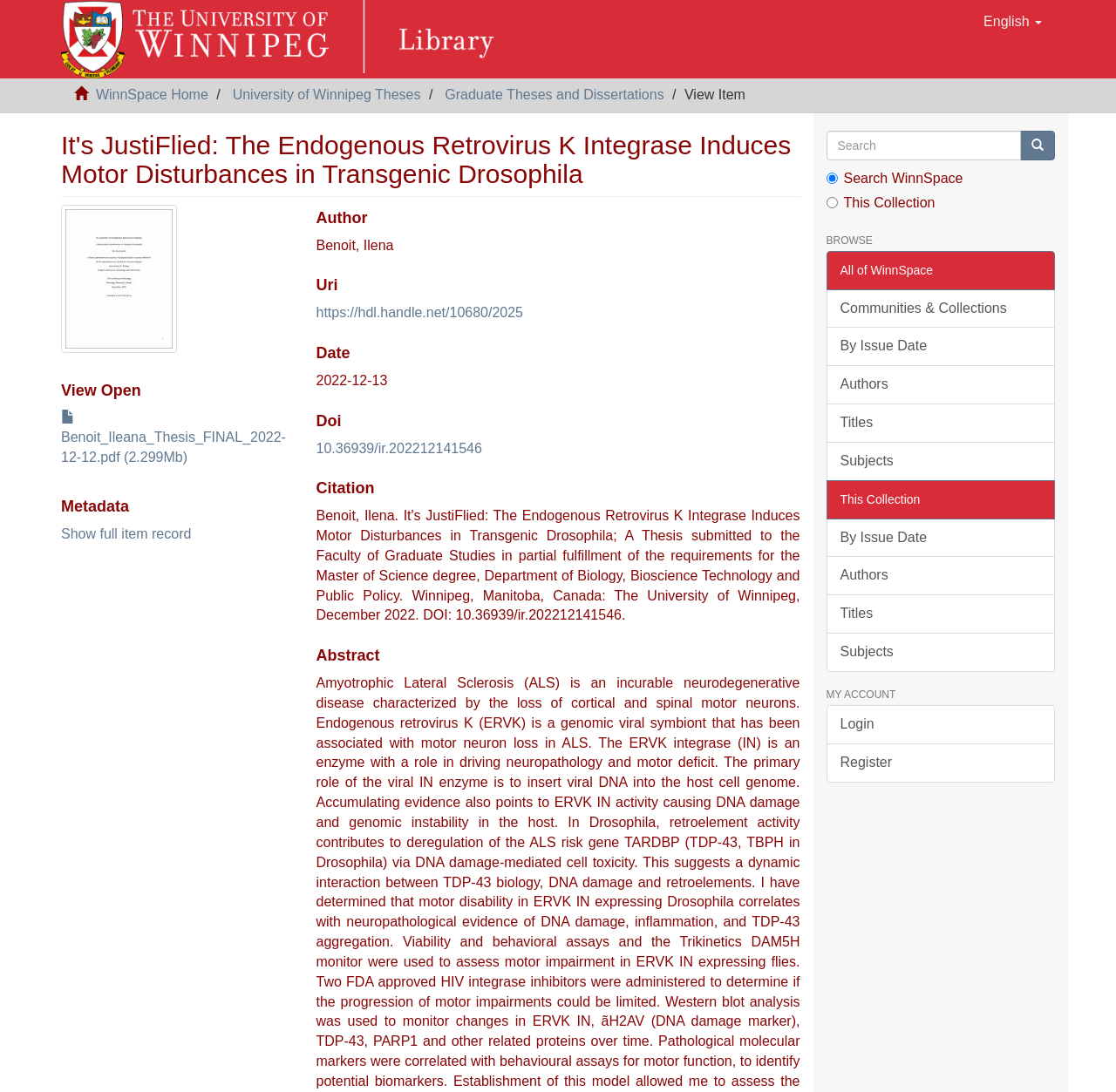Identify the bounding box coordinates for the element that needs to be clicked to fulfill this instruction: "View the thesis". Provide the coordinates in the format of four float numbers between 0 and 1: [left, top, right, bottom].

[0.055, 0.376, 0.256, 0.426]